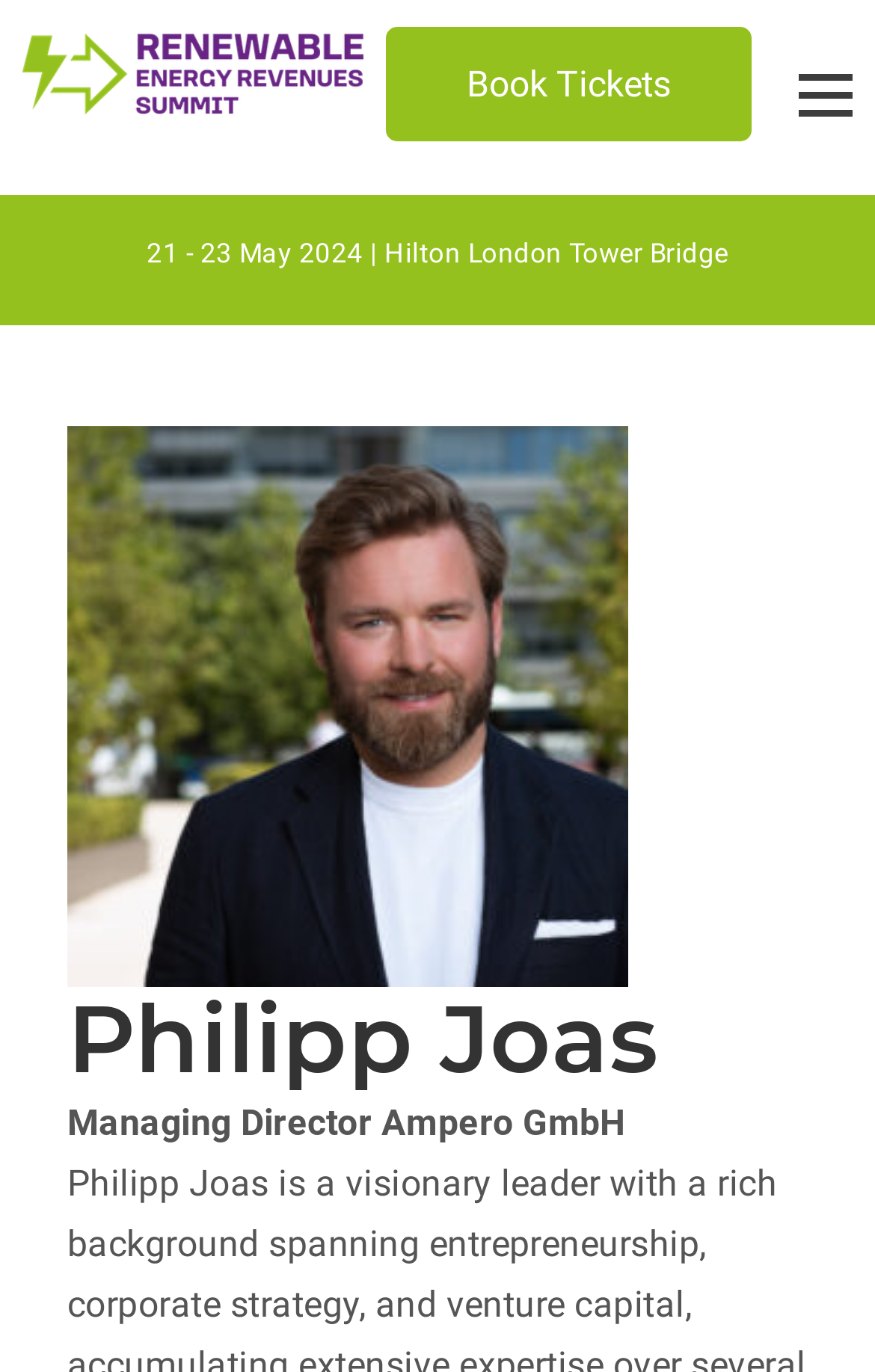Using the element description provided, determine the bounding box coordinates in the format (top-left x, top-left y, bottom-right x, bottom-right y). Ensure that all values are floating point numbers between 0 and 1. Element description: alt="RENEWABLE ENERGY REVENUES SUMMIT" title="cropped-cropped-Renewable-Energy-Revenues-Summit.png"

[0.026, 0.025, 0.414, 0.083]